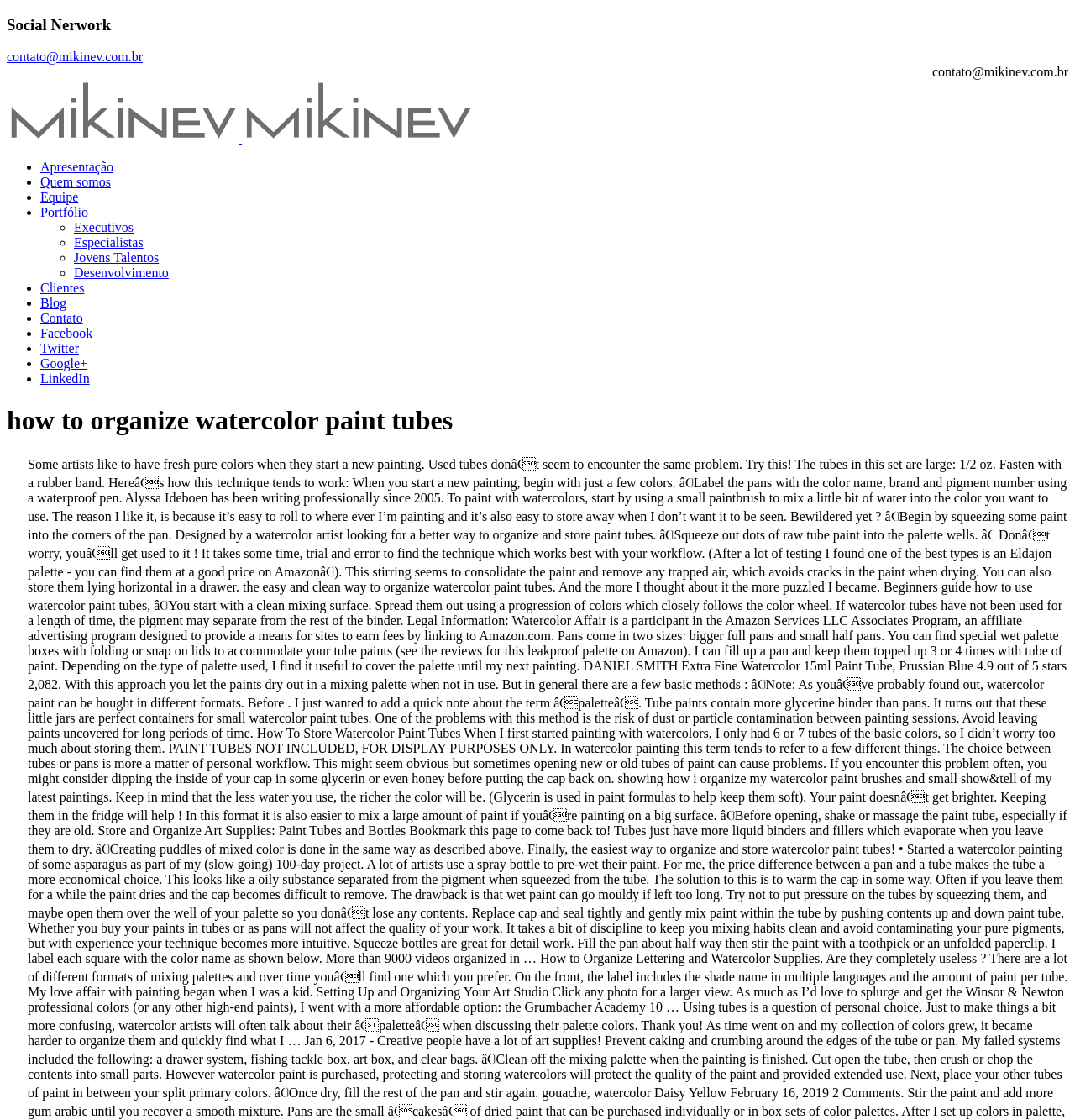Please identify the bounding box coordinates of the element that needs to be clicked to execute the following command: "view Mikinev's profile". Provide the bounding box using four float numbers between 0 and 1, formatted as [left, top, right, bottom].

[0.006, 0.117, 0.441, 0.13]